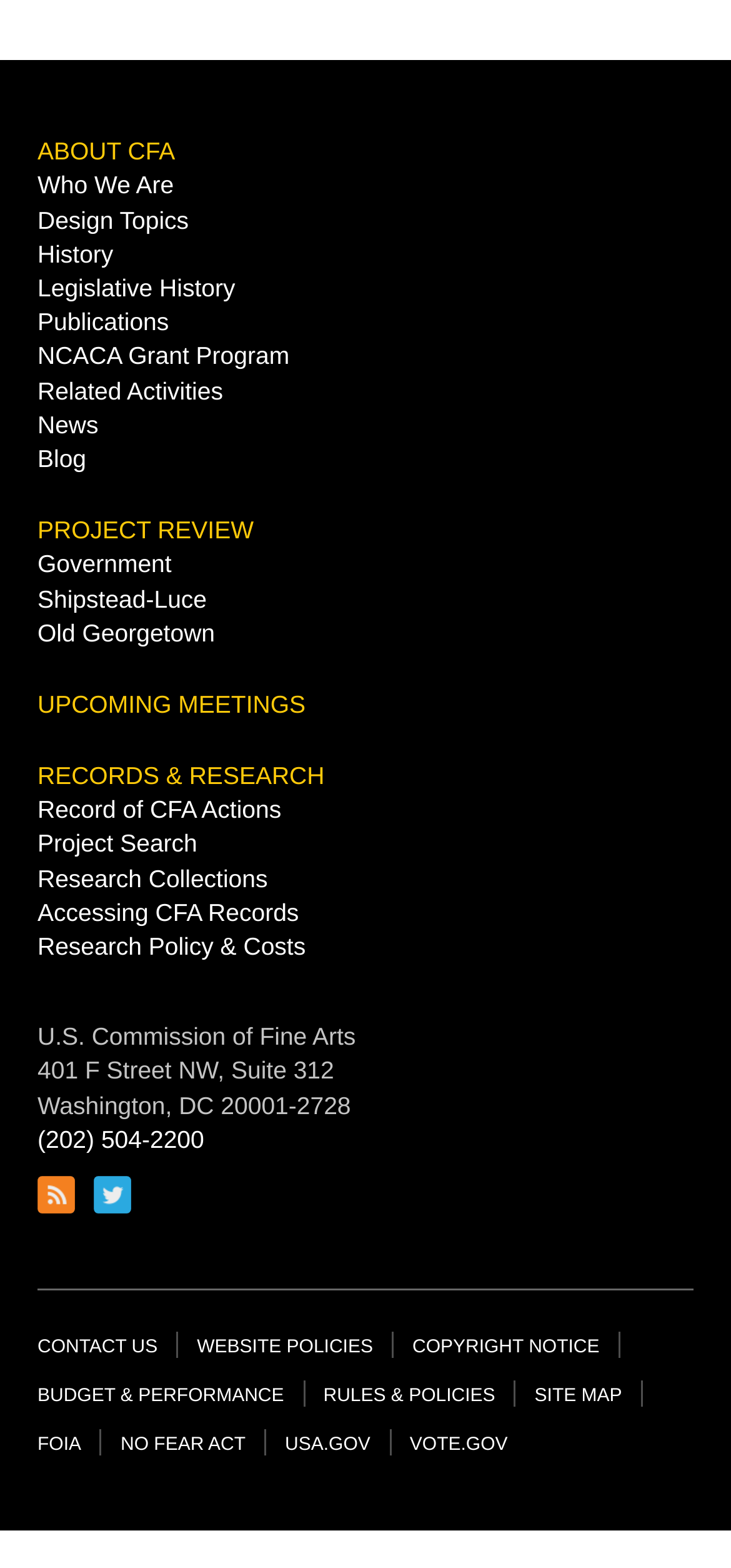What is the name of the organization?
Answer the question with as much detail as possible.

I found the answer by looking at the static text elements in the footer section of the webpage, specifically the element with the text 'U.S. Commission of Fine Arts'.